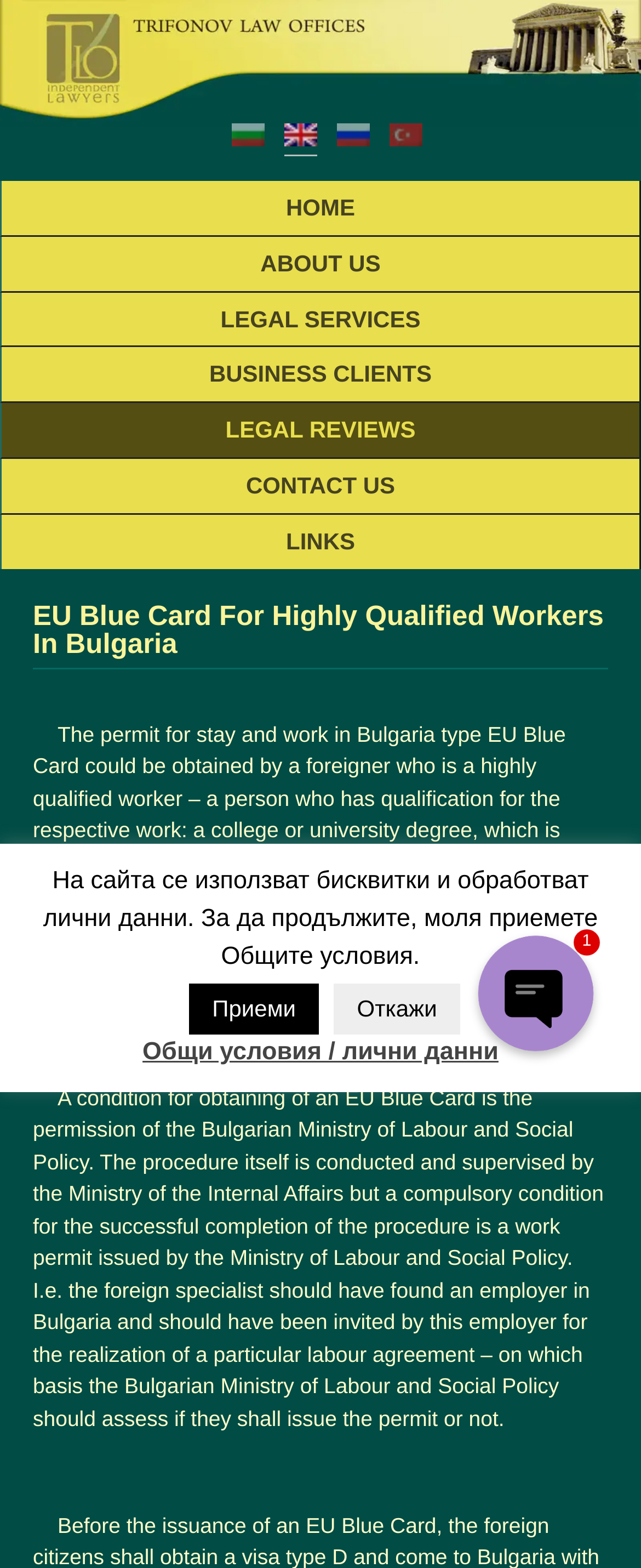Determine the title of the webpage and give its text content.

EU Blue Card For Highly Qualified Workers In Bulgaria